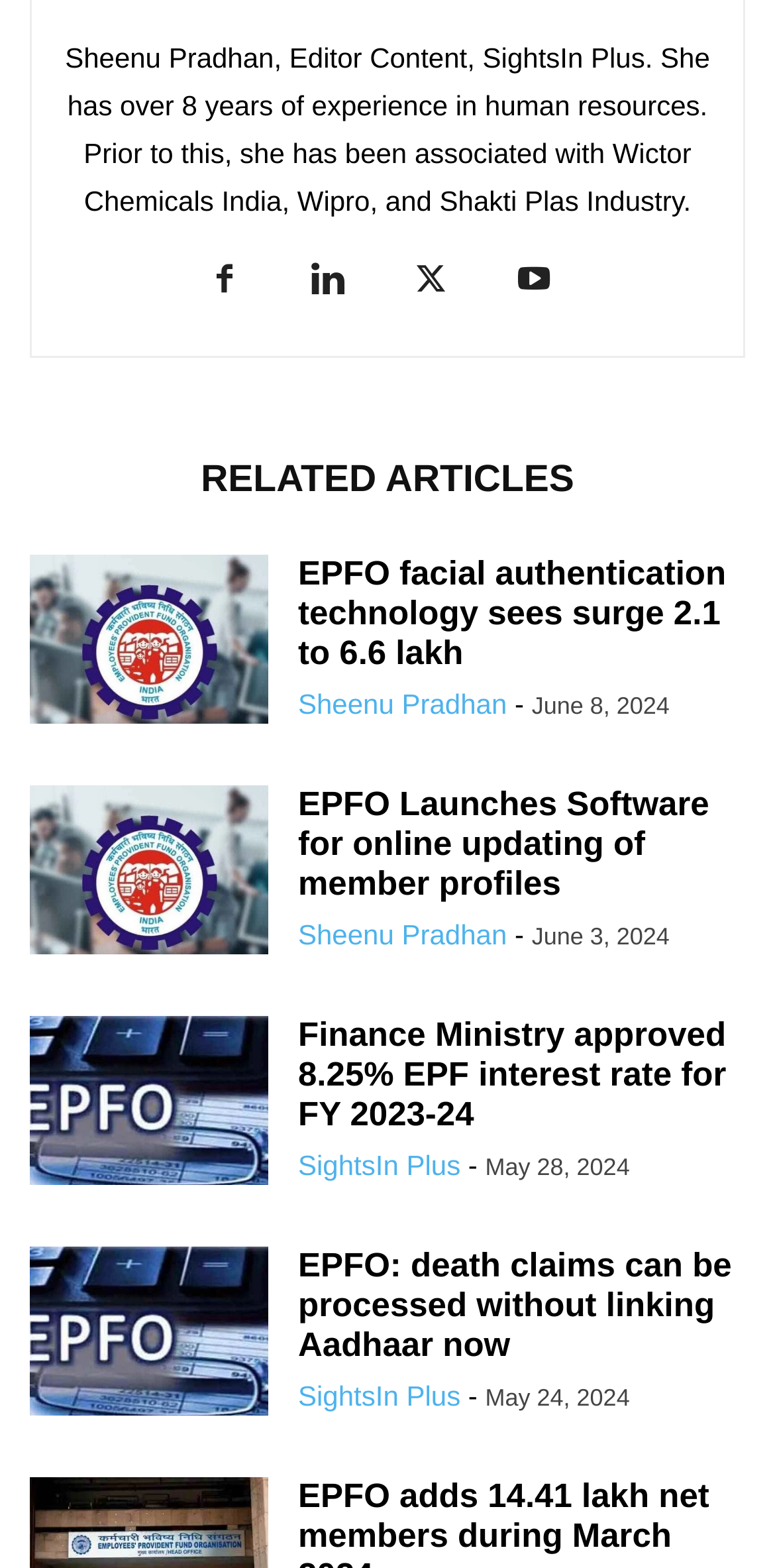Provide the bounding box coordinates of the section that needs to be clicked to accomplish the following instruction: "View EPFO Launches Software for online updating of member profiles."

[0.385, 0.5, 0.962, 0.577]